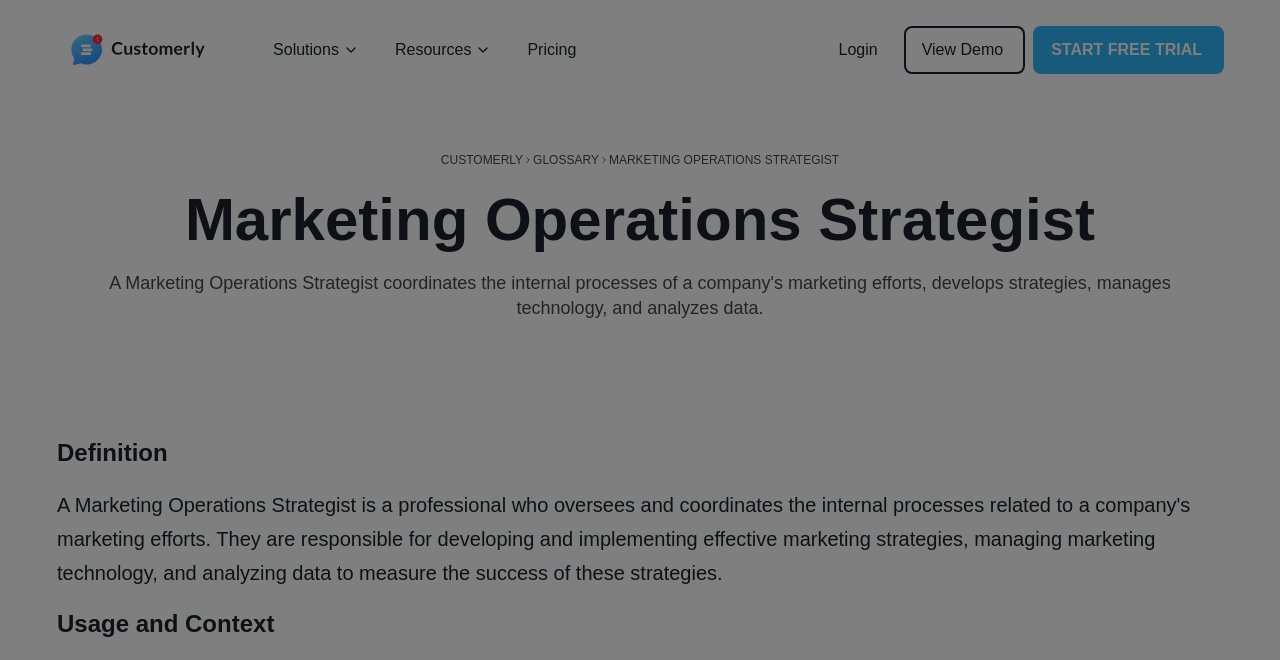Identify the bounding box coordinates for the region of the element that should be clicked to carry out the instruction: "Read the definition of Marketing Operations Strategist". The bounding box coordinates should be four float numbers between 0 and 1, i.e., [left, top, right, bottom].

[0.045, 0.665, 0.955, 0.709]